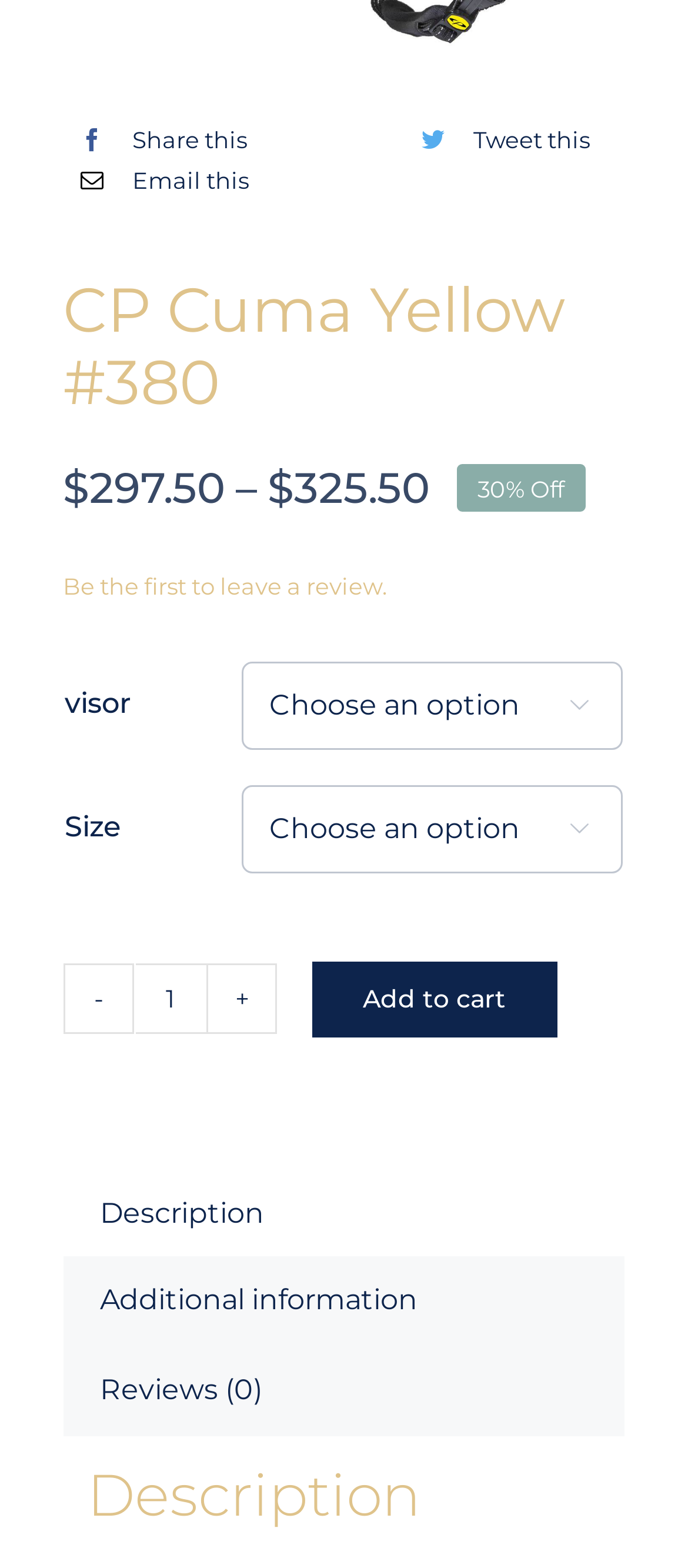Using the provided description: "Description", find the bounding box coordinates of the corresponding UI element. The output should be four float numbers between 0 and 1, in the format [left, top, right, bottom].

[0.091, 0.746, 0.909, 0.803]